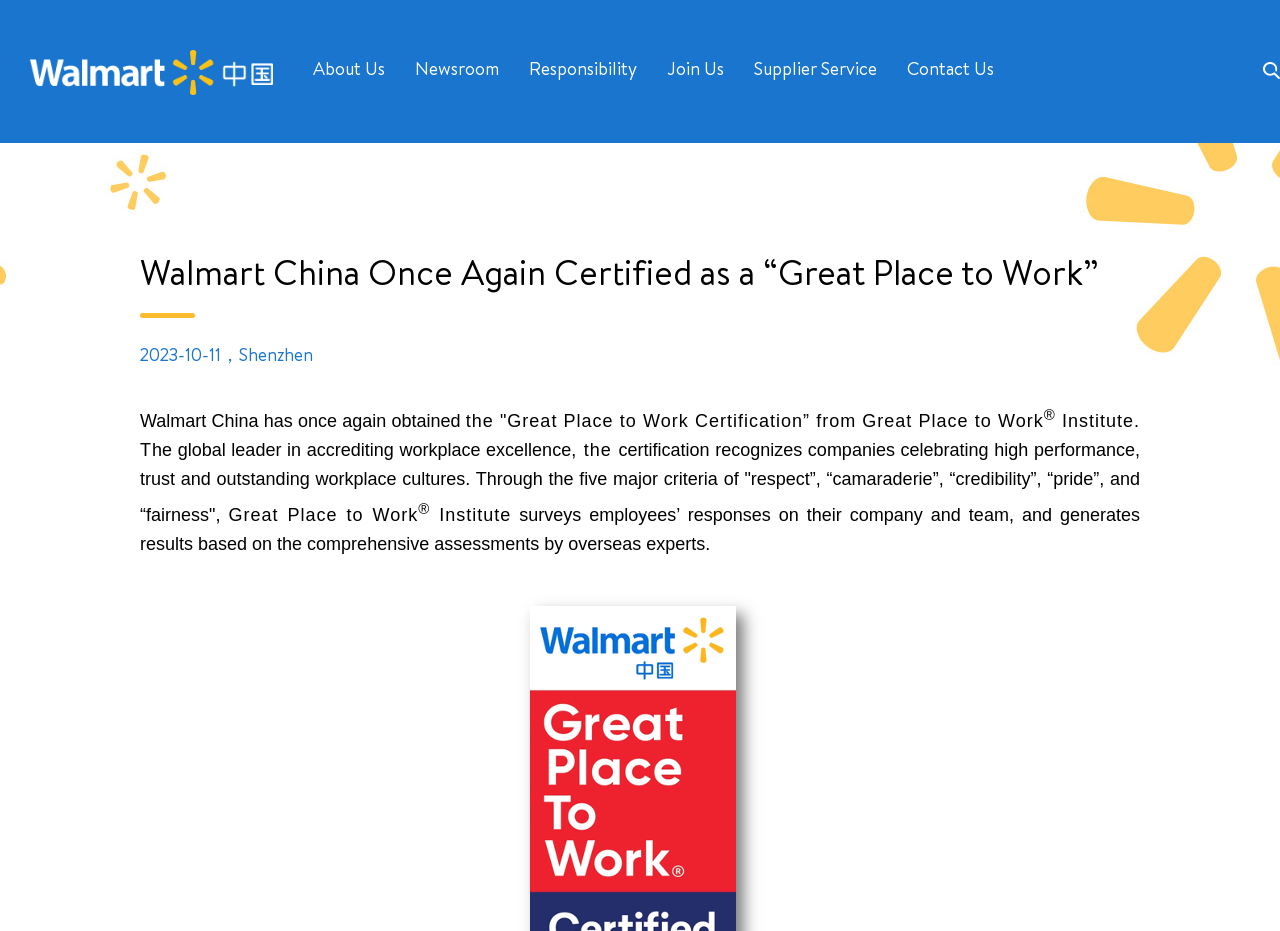What is the name of the institute that provides the certification?
Using the image provided, answer with just one word or phrase.

Great Place to Work Institute